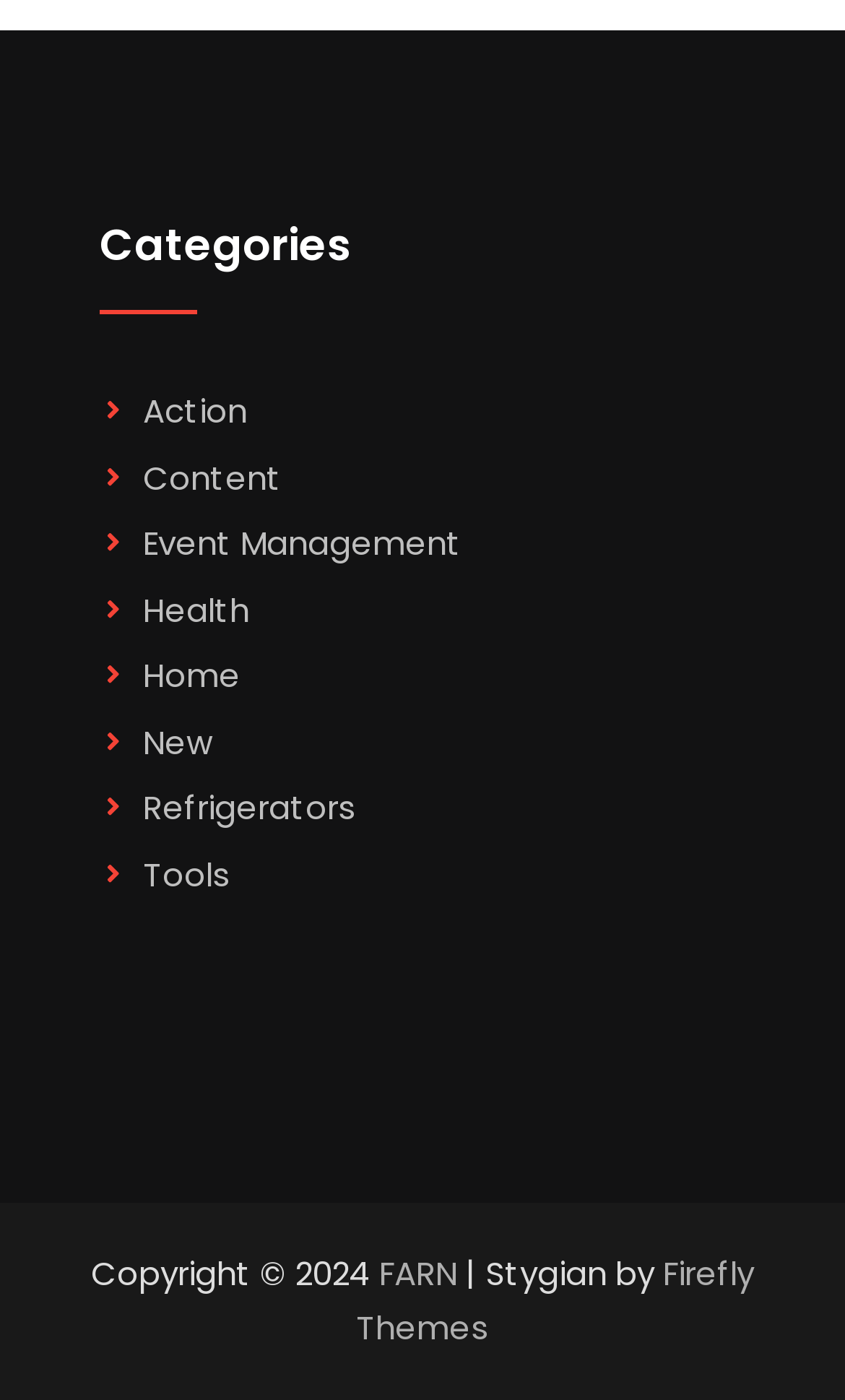Show the bounding box coordinates for the element that needs to be clicked to execute the following instruction: "Click on the 'Action' category". Provide the coordinates in the form of four float numbers between 0 and 1, i.e., [left, top, right, bottom].

[0.169, 0.277, 0.292, 0.31]